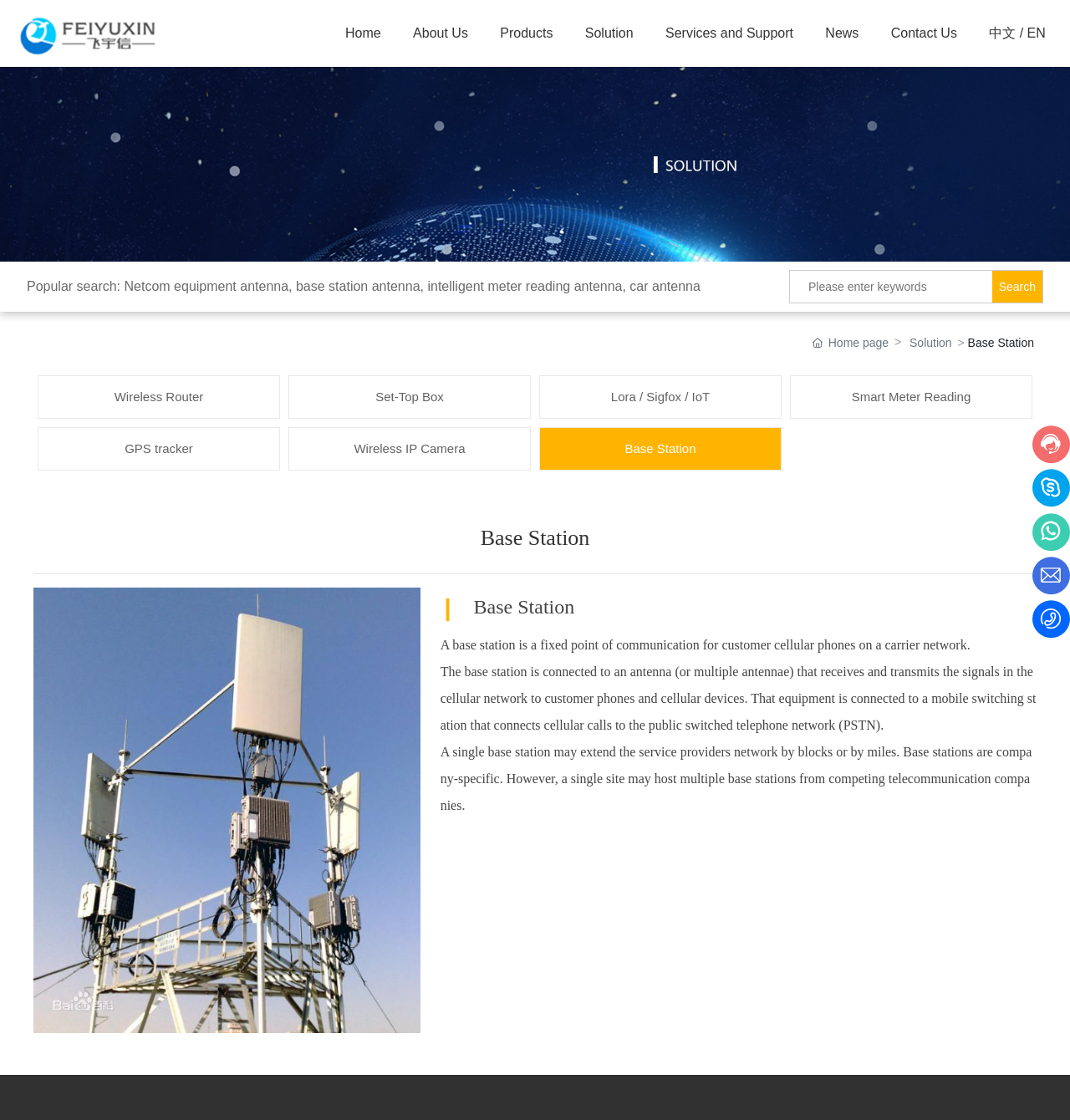Find the bounding box coordinates for the element described here: "aria-label="Post image"".

None